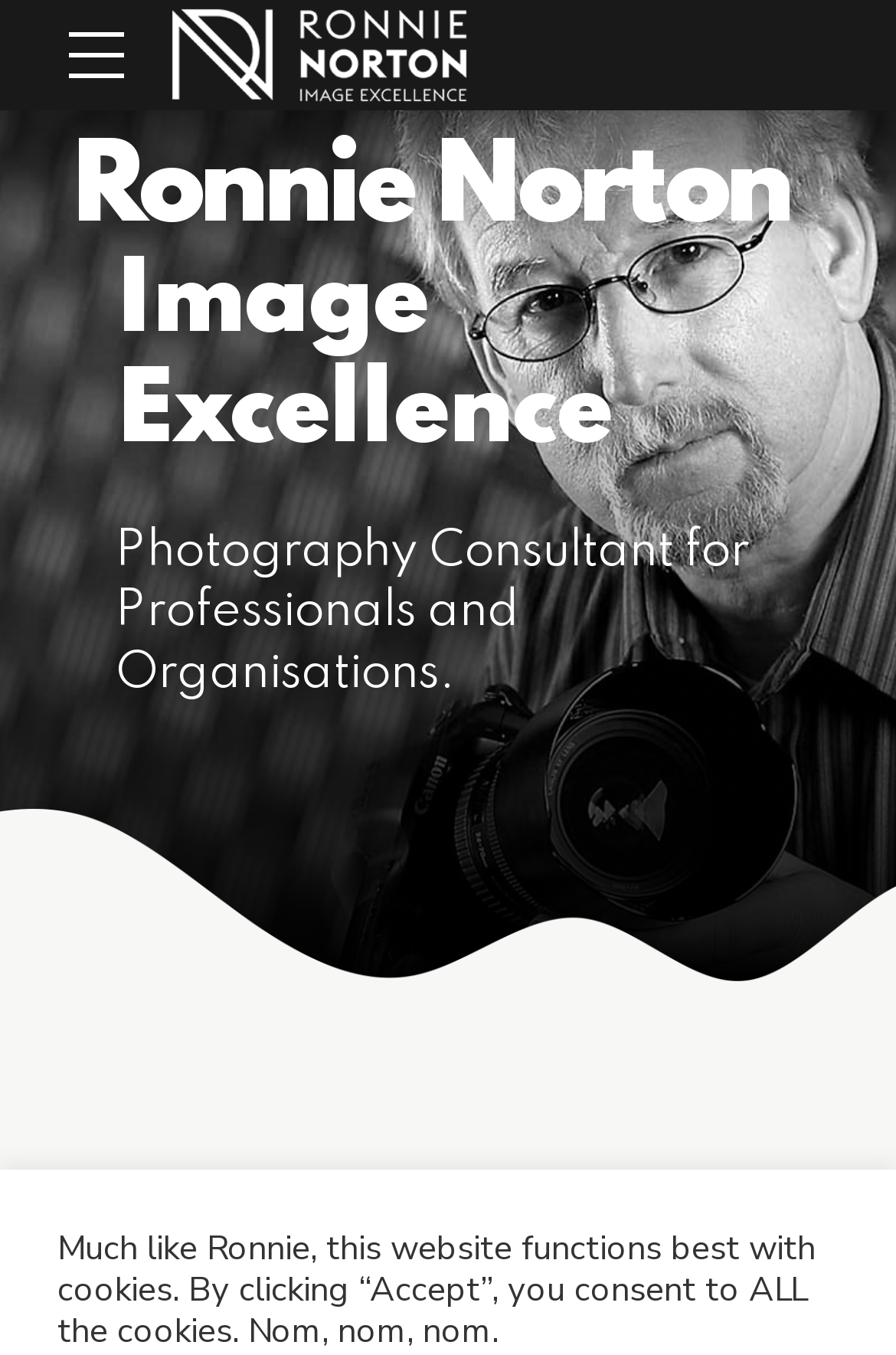Analyze the image and provide a detailed answer to the question: What is the purpose of this website?

The website seems to be focused on helping photographers improve their careers and businesses, as indicated by the presence of Ronnie Norton, a photography consultant, and the description 'Image Excellence' that suggests a focus on photography.